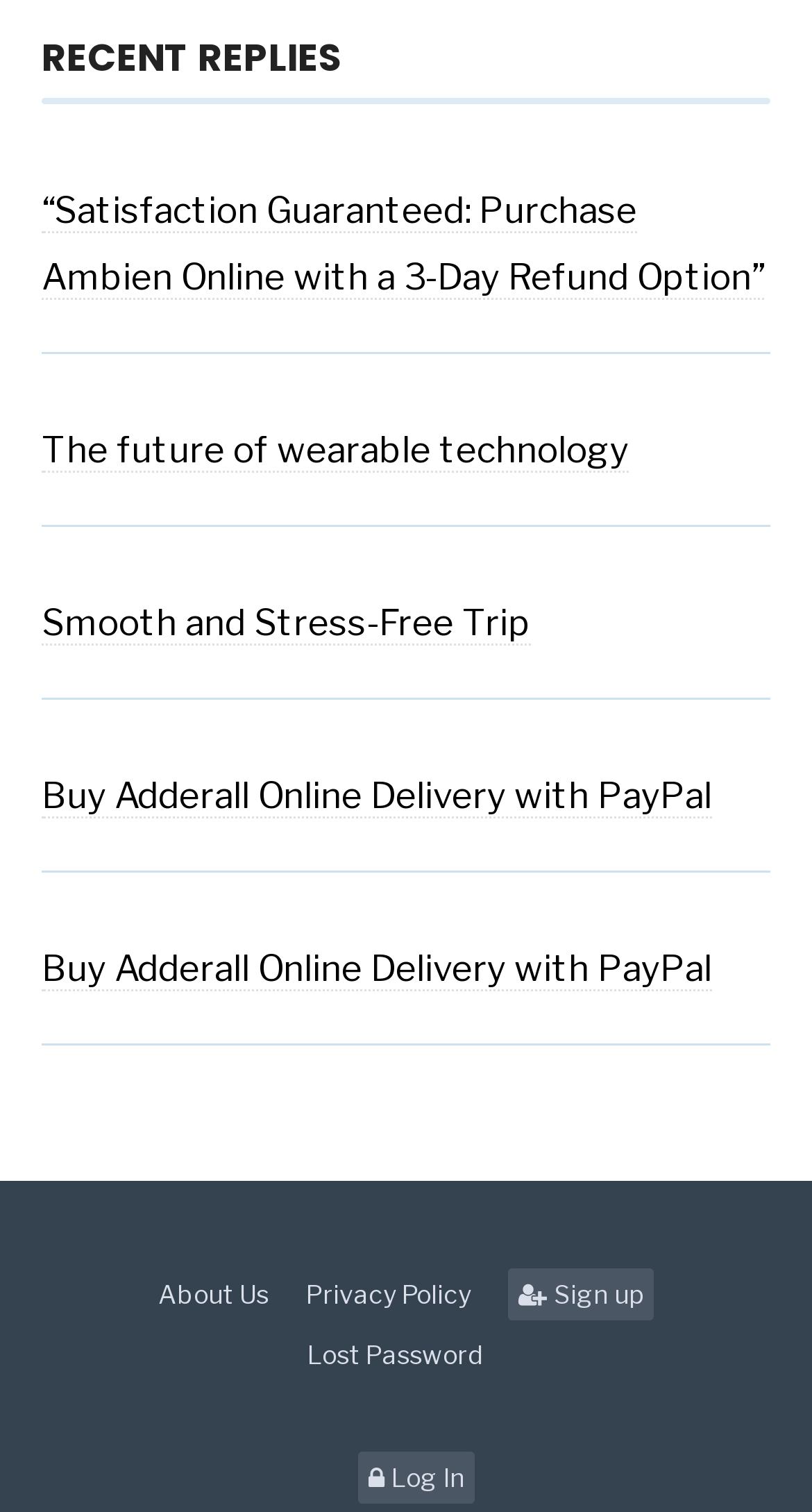Respond with a single word or phrase for the following question: 
How many links are under 'RECENT REPLIES'?

5